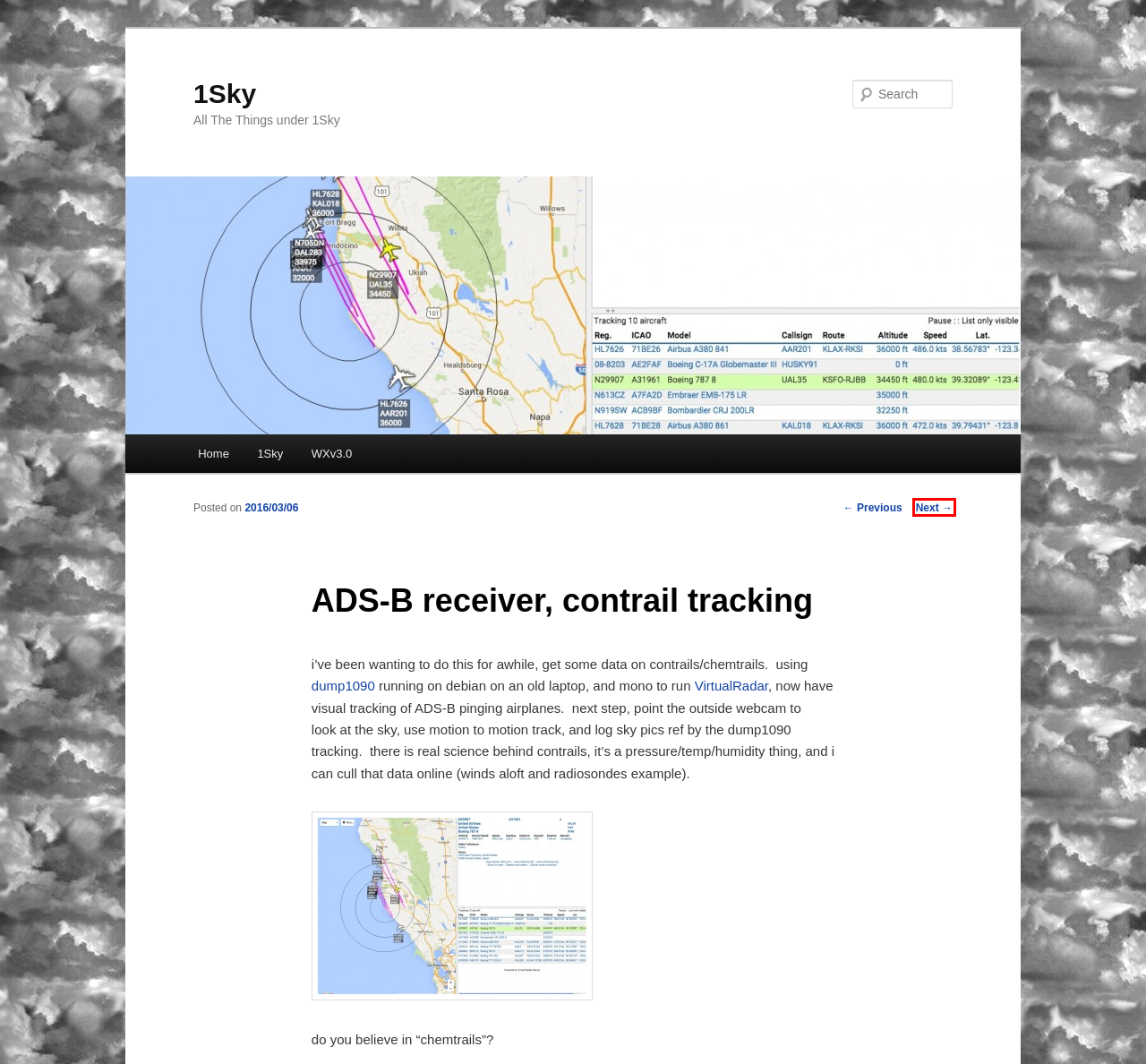You are presented with a screenshot of a webpage containing a red bounding box around a particular UI element. Select the best webpage description that matches the new webpage after clicking the element within the bounding box. Here are the candidates:
A. 1Sky | All The Things under 1Sky
B. Home - Virtual Radar Server
C. October | 2016 | 1Sky
D. August | 2015 | 1Sky
E. 1Sky | 1Sky
F. WXv3.0 | 1Sky
G. RTL-SDR, dump1090, VirtualRadar, and Sofia | 1Sky
H. Atmospheric River | 1Sky

H